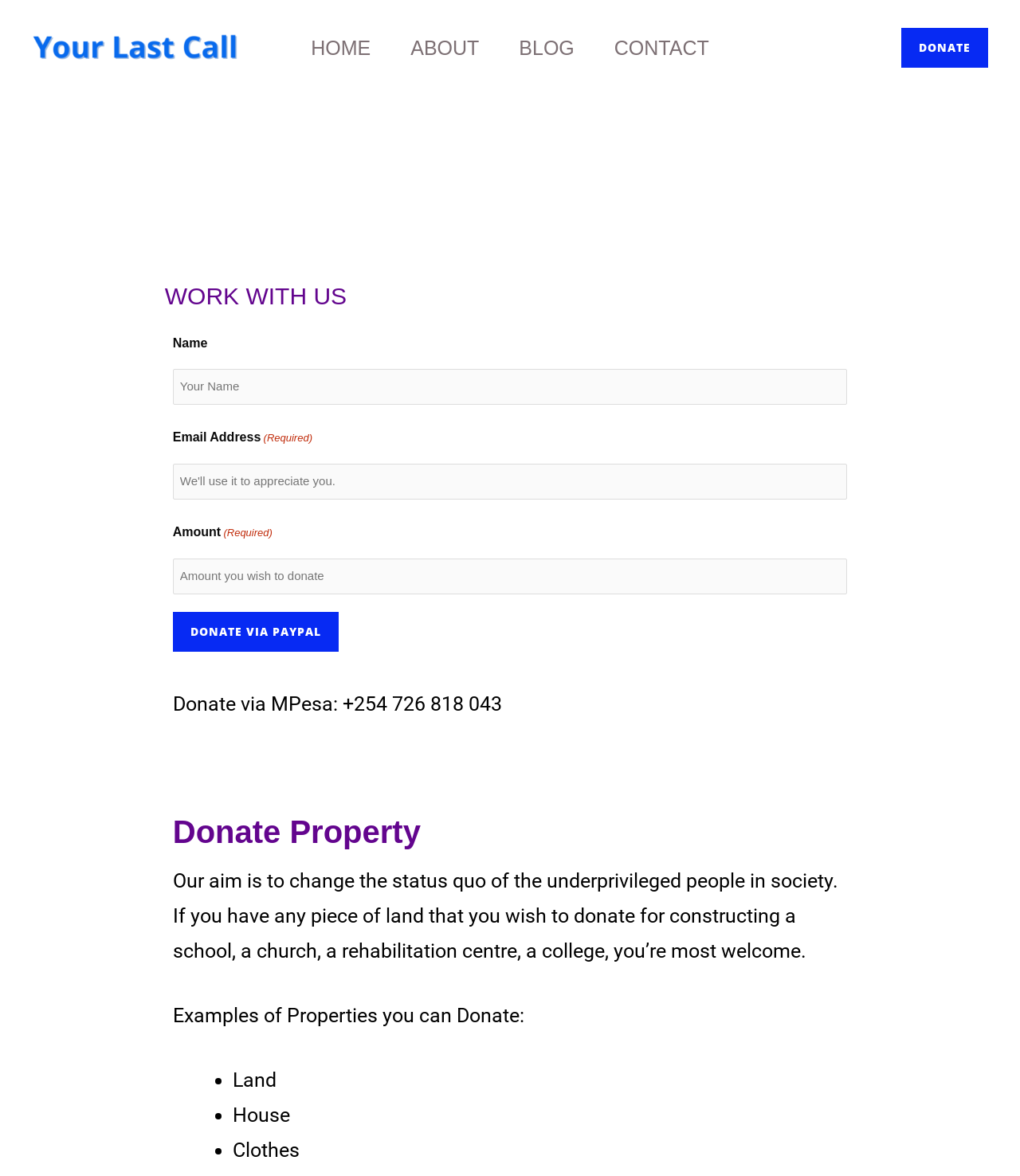Generate the main heading text from the webpage.

WORK WITH US